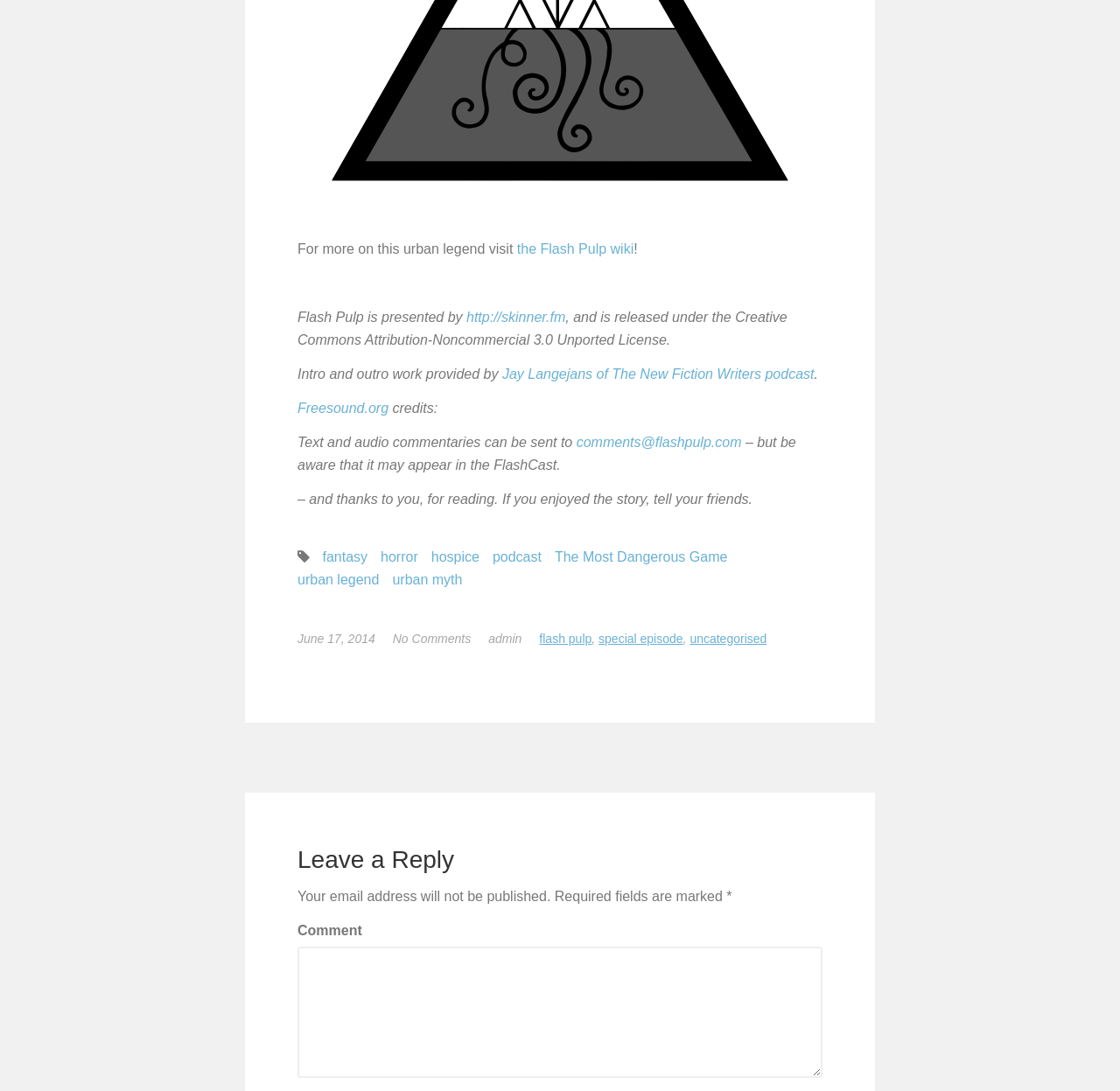What are the categories of the podcast episode?
Please provide a detailed and thorough answer to the question.

The categories of the podcast episode can be determined by looking at the links 'fantasy', 'horror', 'hospice', 'podcast', 'urban legend', and 'urban myth' which suggest that they are the categories of the podcast episode.